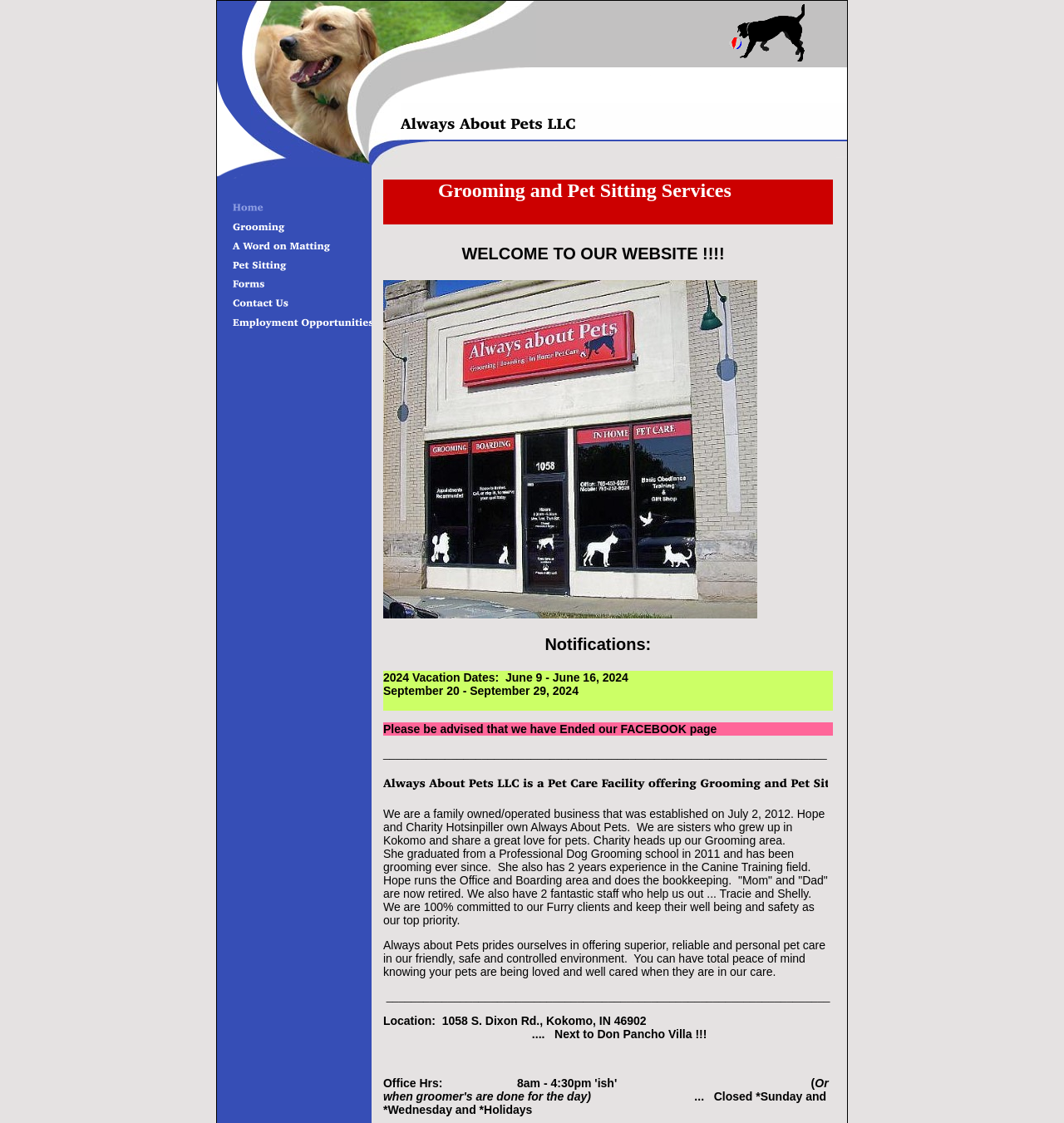Please determine the bounding box coordinates for the element with the description: "alt="A Word on Matting" name="CM4all_40712"".

[0.203, 0.218, 0.349, 0.229]